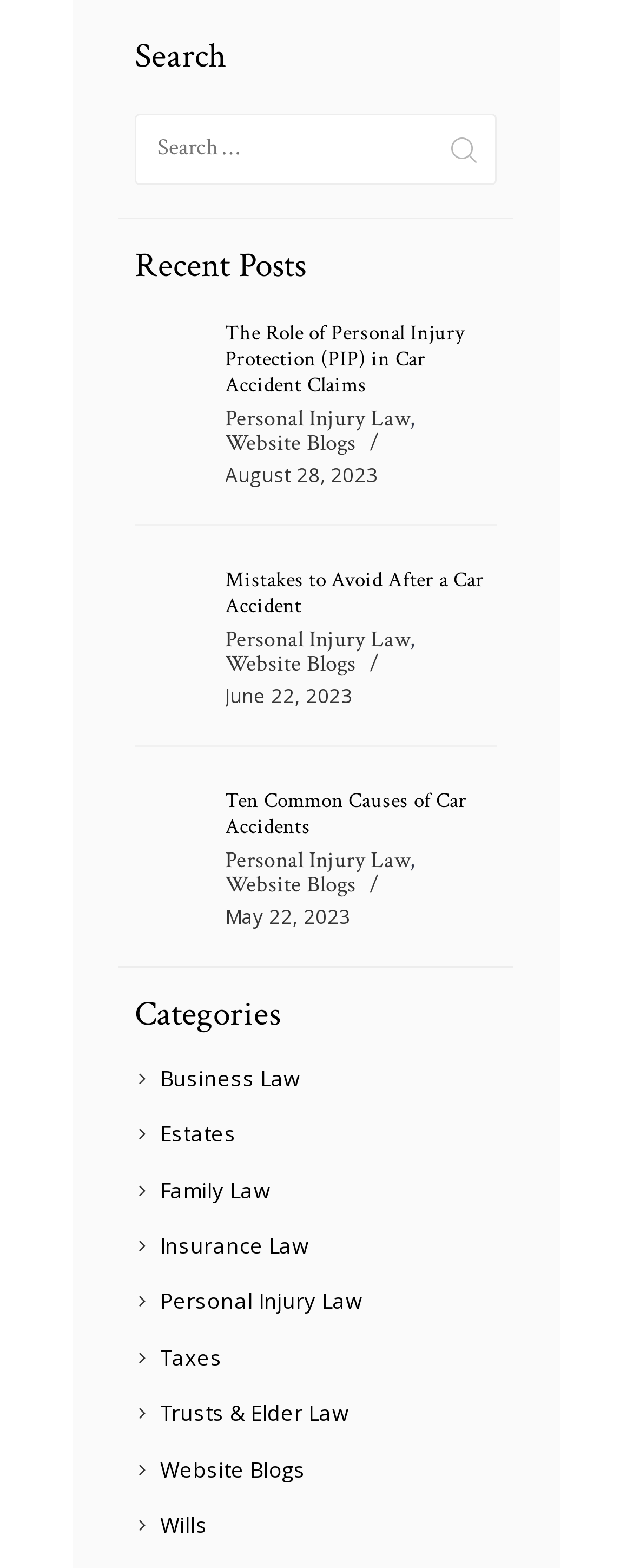Locate the bounding box coordinates of the area you need to click to fulfill this instruction: 'Click the link to Website Blogs'. The coordinates must be in the form of four float numbers ranging from 0 to 1: [left, top, right, bottom].

[0.355, 0.274, 0.563, 0.292]